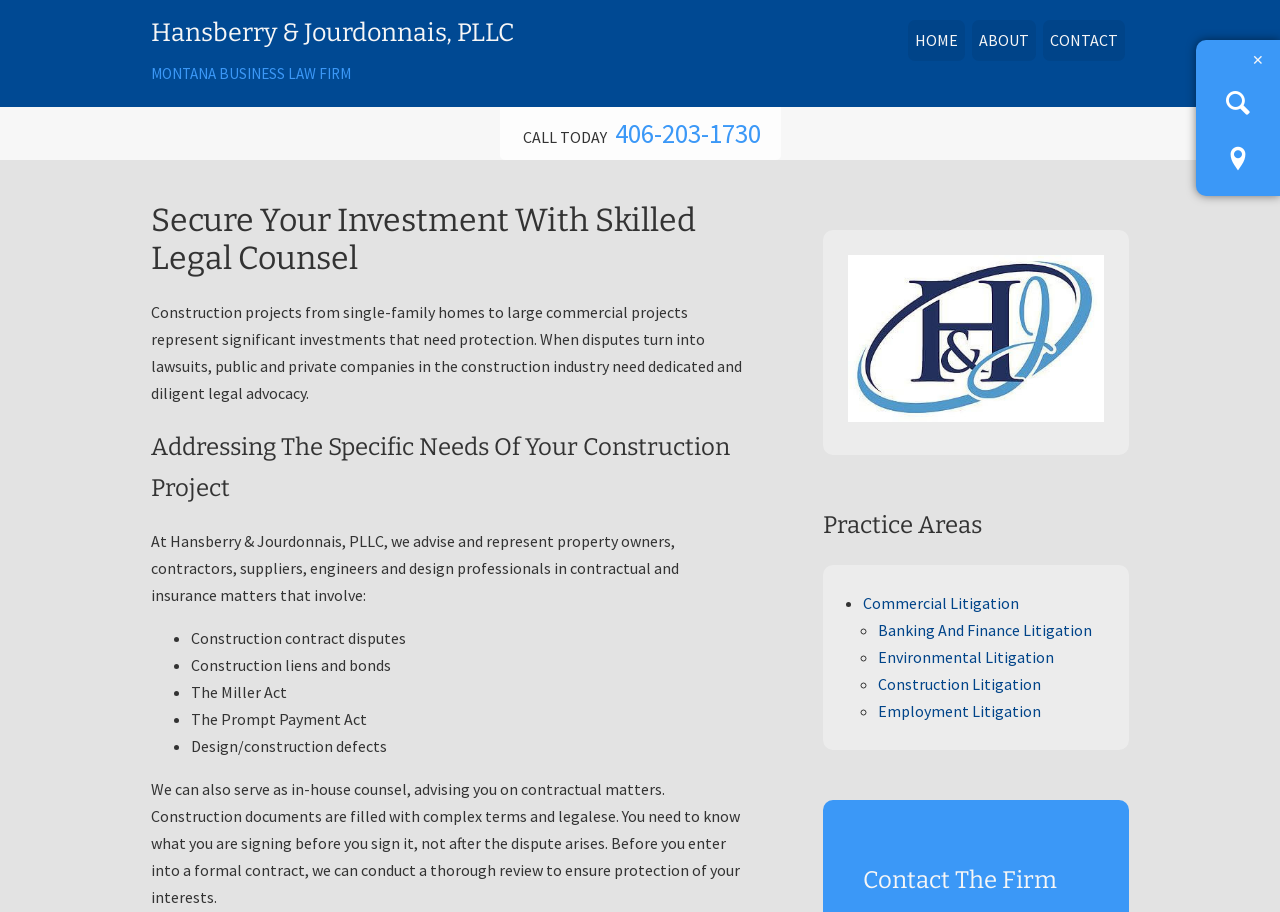Pinpoint the bounding box coordinates of the clickable area needed to execute the instruction: "Click the Close button". The coordinates should be specified as four float numbers between 0 and 1, i.e., [left, top, right, bottom].

[0.973, 0.055, 0.992, 0.077]